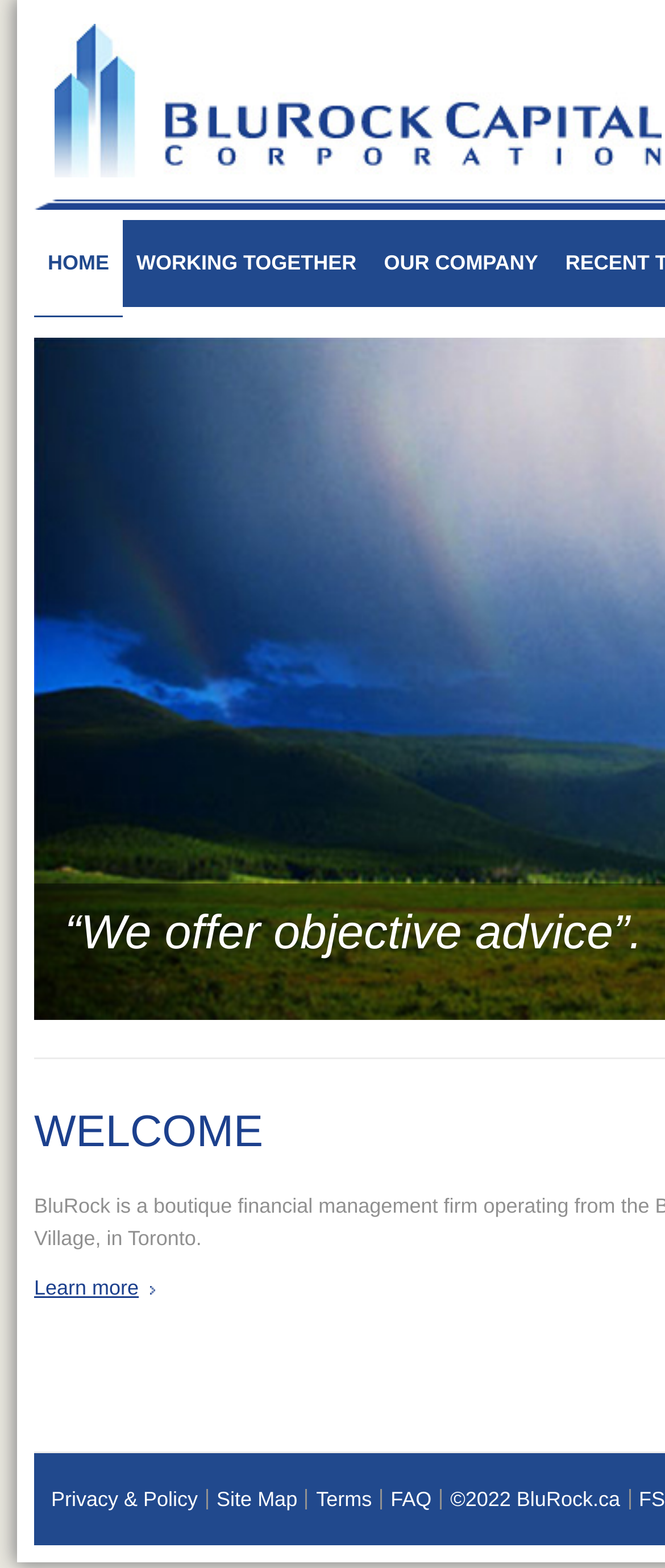Describe all the key features and sections of the webpage thoroughly.

The webpage is titled "Blurock" and has a navigation menu at the top with three main links: "HOME", "WORKING TOGETHER", and "OUR COMPANY", positioned from left to right. 

Below the navigation menu, there is a prominent "Learn more" link, located near the top-left corner of the page. 

At the bottom of the page, there are several links related to the website's policies and information, including "Privacy & Policy", "Site Map", "Terms", and "FAQ", arranged from left to right. 

To the right of these links, there is a copyright notice stating "©2022 BluRock.ca".